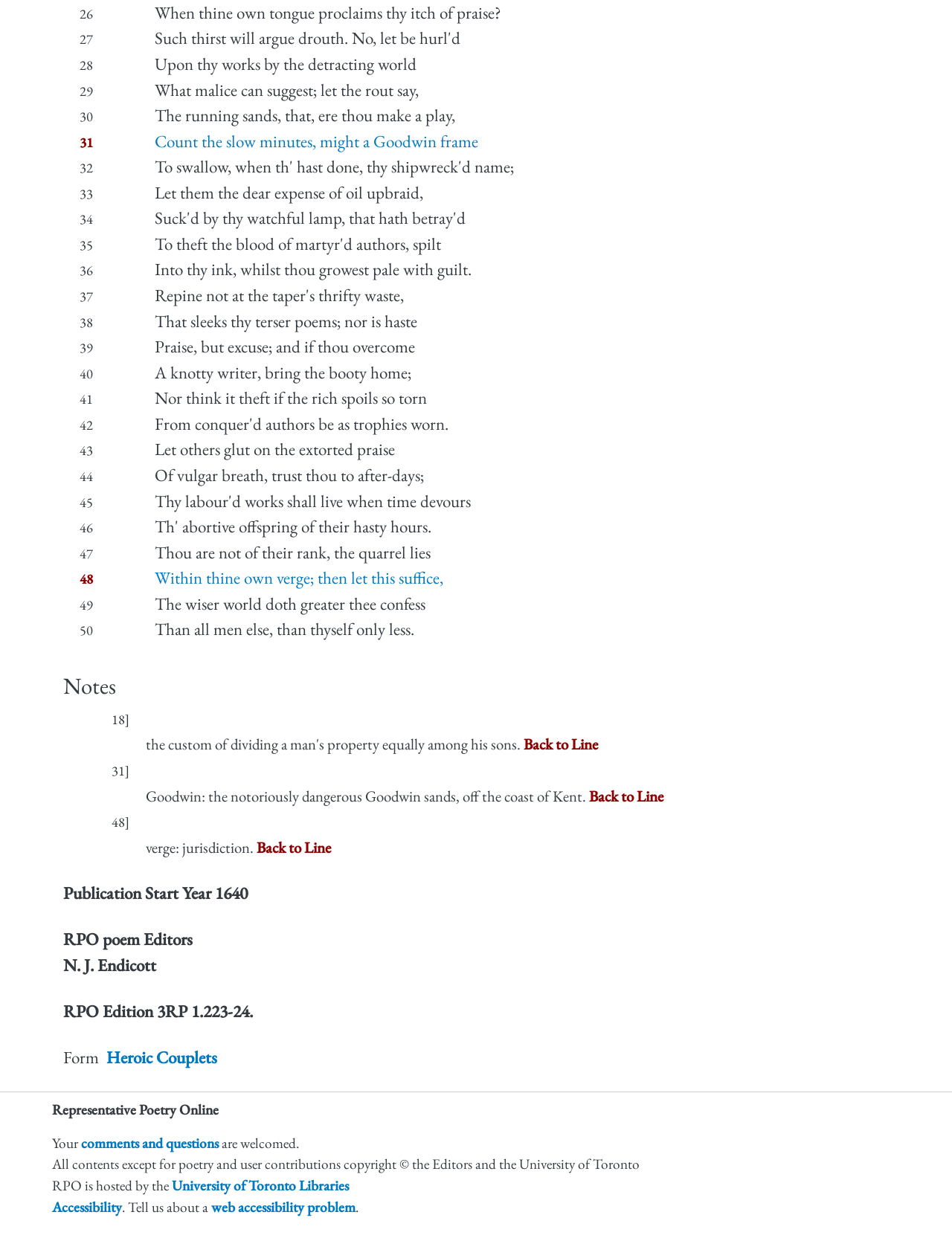Please provide a detailed answer to the question below based on the screenshot: 
What is the type of poem?

I found the answer by looking at the section that lists the poem's form, where it says 'Form' followed by a link to 'Heroic Couplets'.